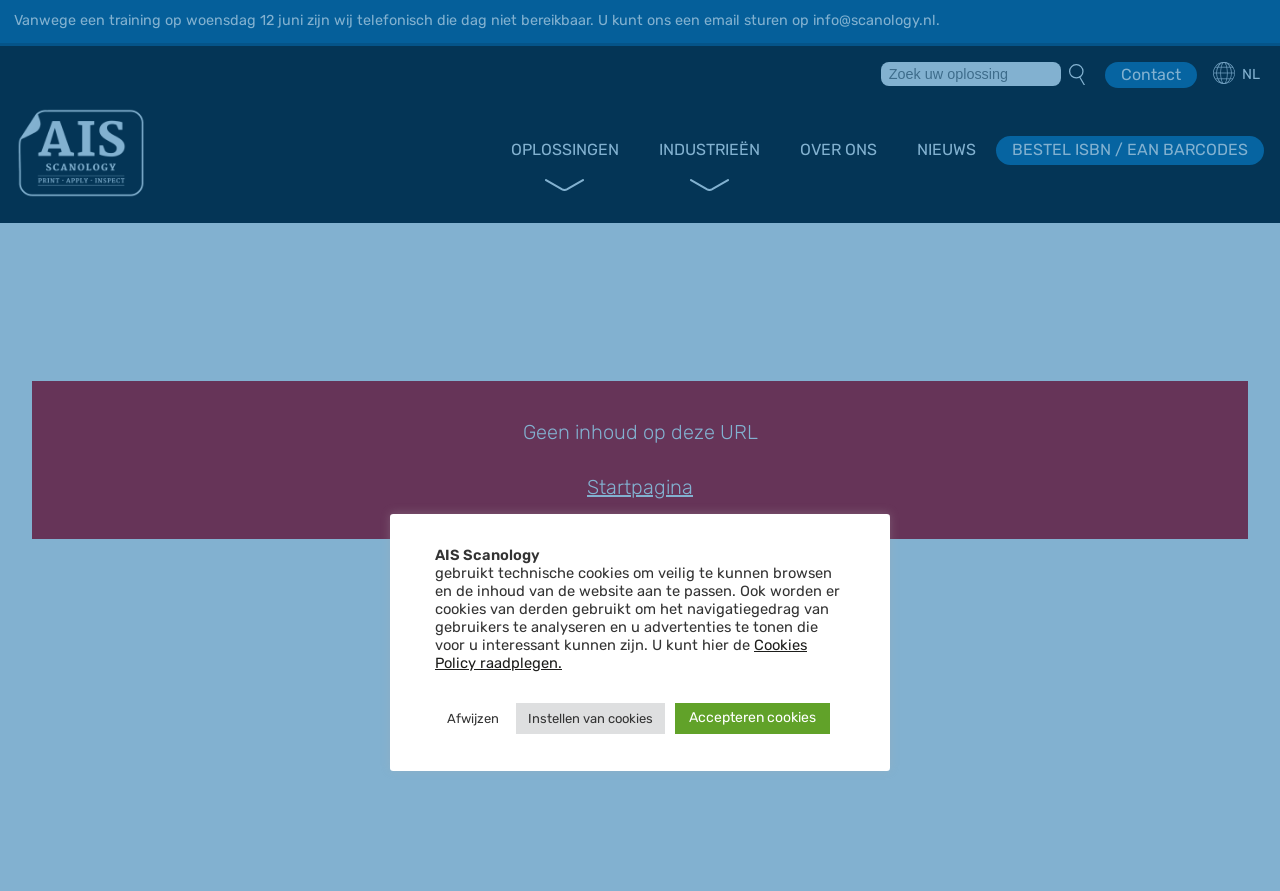Can you find the bounding box coordinates for the element that needs to be clicked to execute this instruction: "Read the news"? The coordinates should be given as four float numbers between 0 and 1, i.e., [left, top, right, bottom].

[0.701, 0.135, 0.778, 0.201]